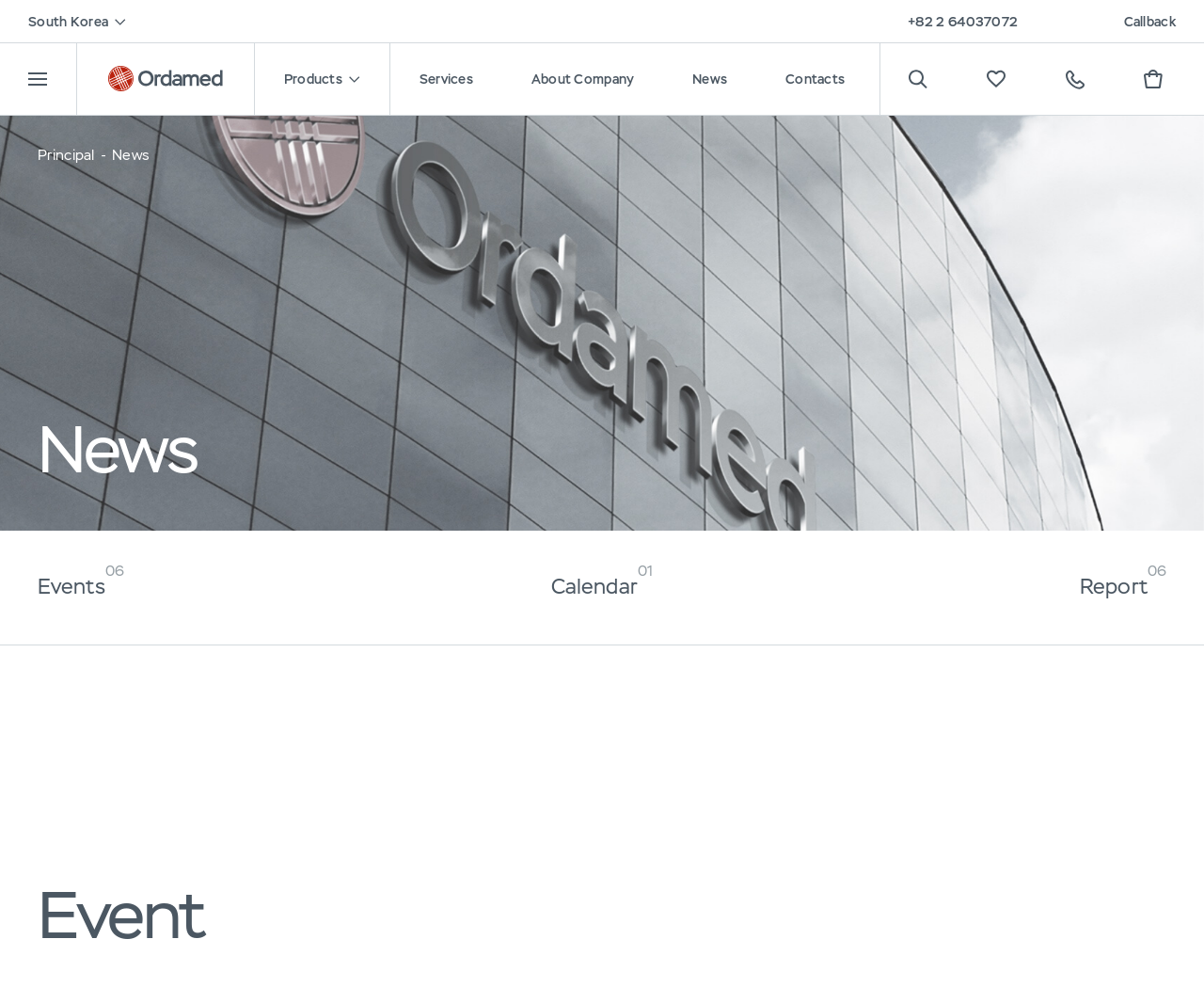Kindly determine the bounding box coordinates for the clickable area to achieve the given instruction: "Click on the 'Products' link".

[0.236, 0.073, 0.299, 0.087]